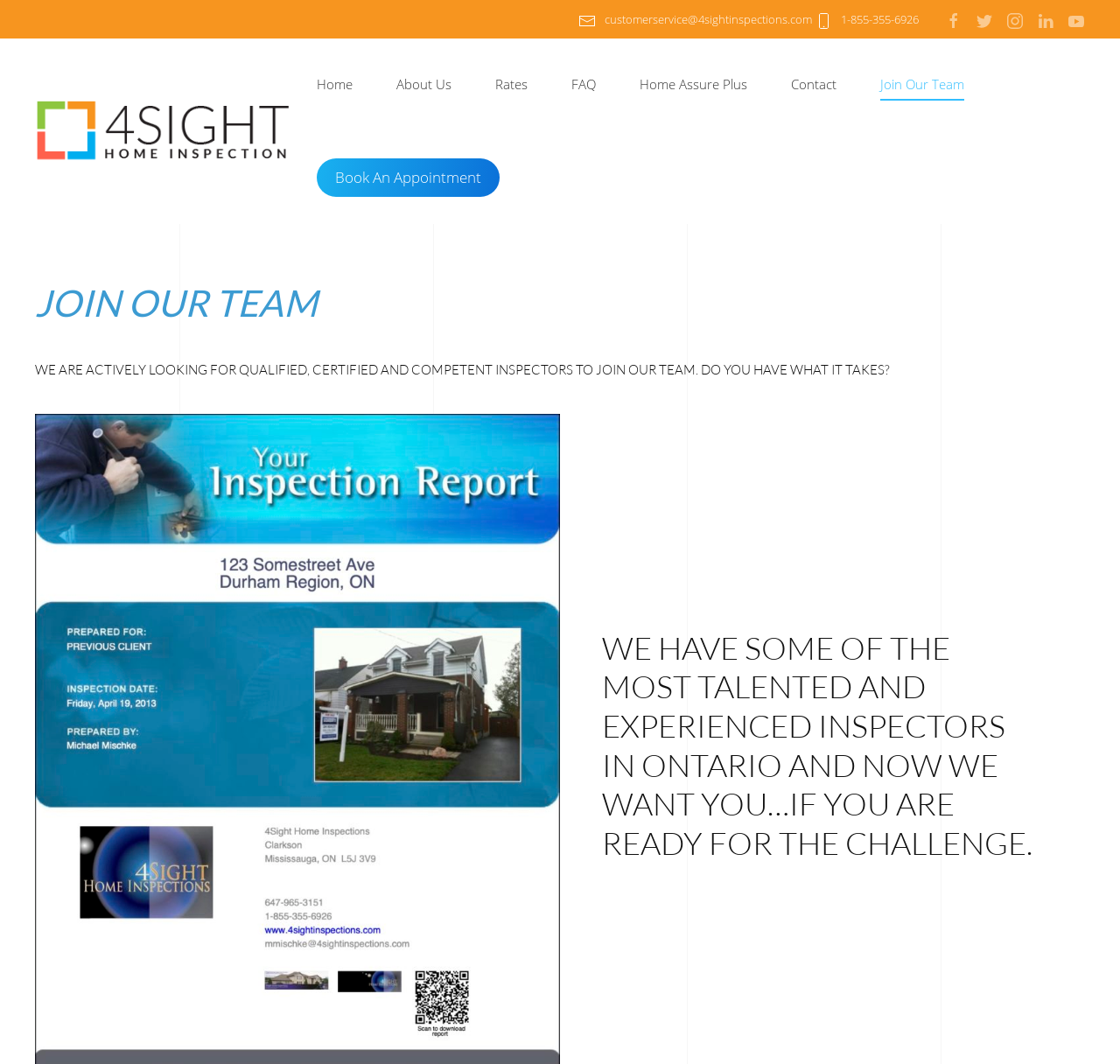Show the bounding box coordinates of the element that should be clicked to complete the task: "Book an appointment".

[0.283, 0.149, 0.446, 0.185]